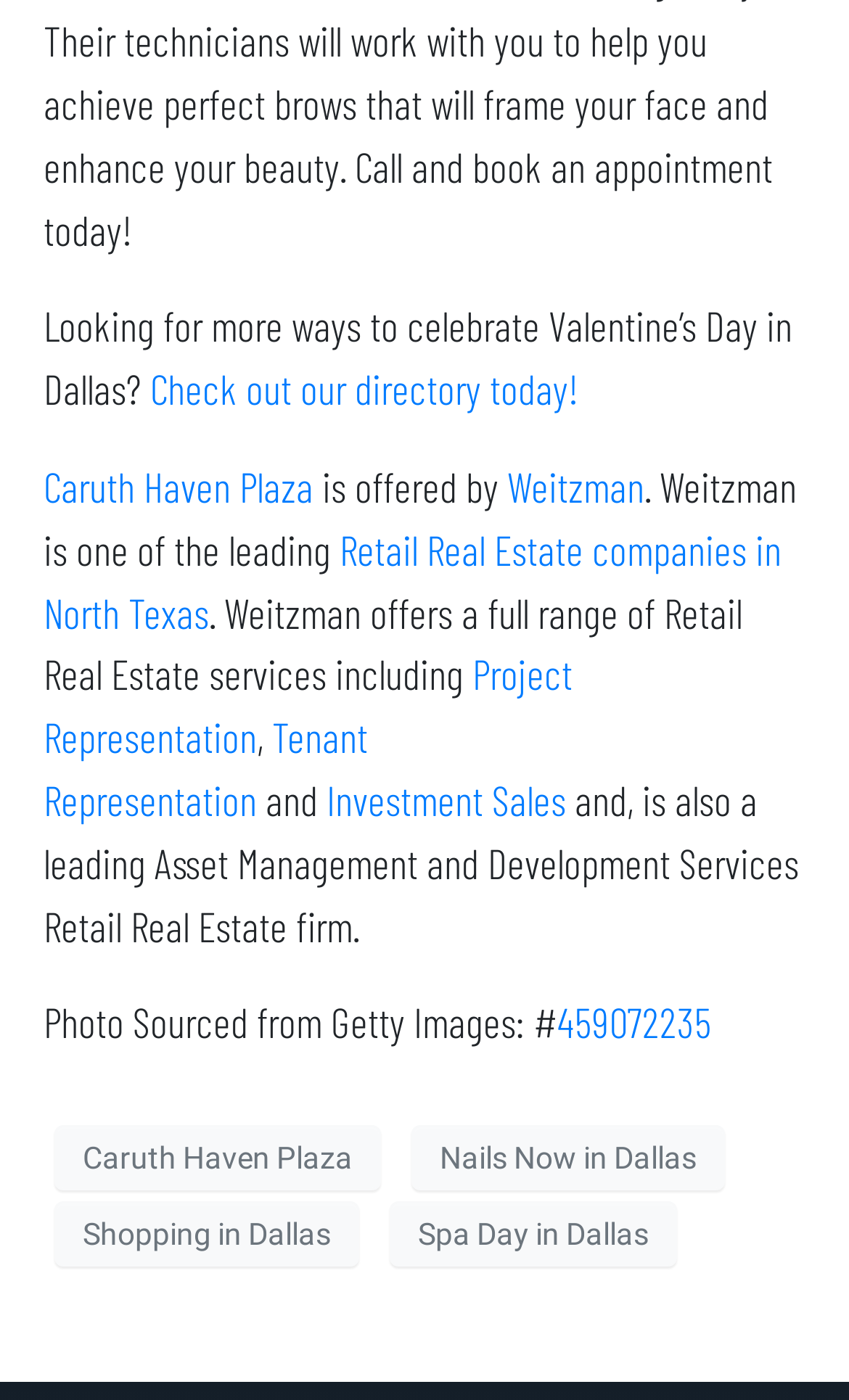Find the bounding box coordinates for the UI element whose description is: "Nails Now in Dallas". The coordinates should be four float numbers between 0 and 1, in the format [left, top, right, bottom].

[0.485, 0.804, 0.854, 0.851]